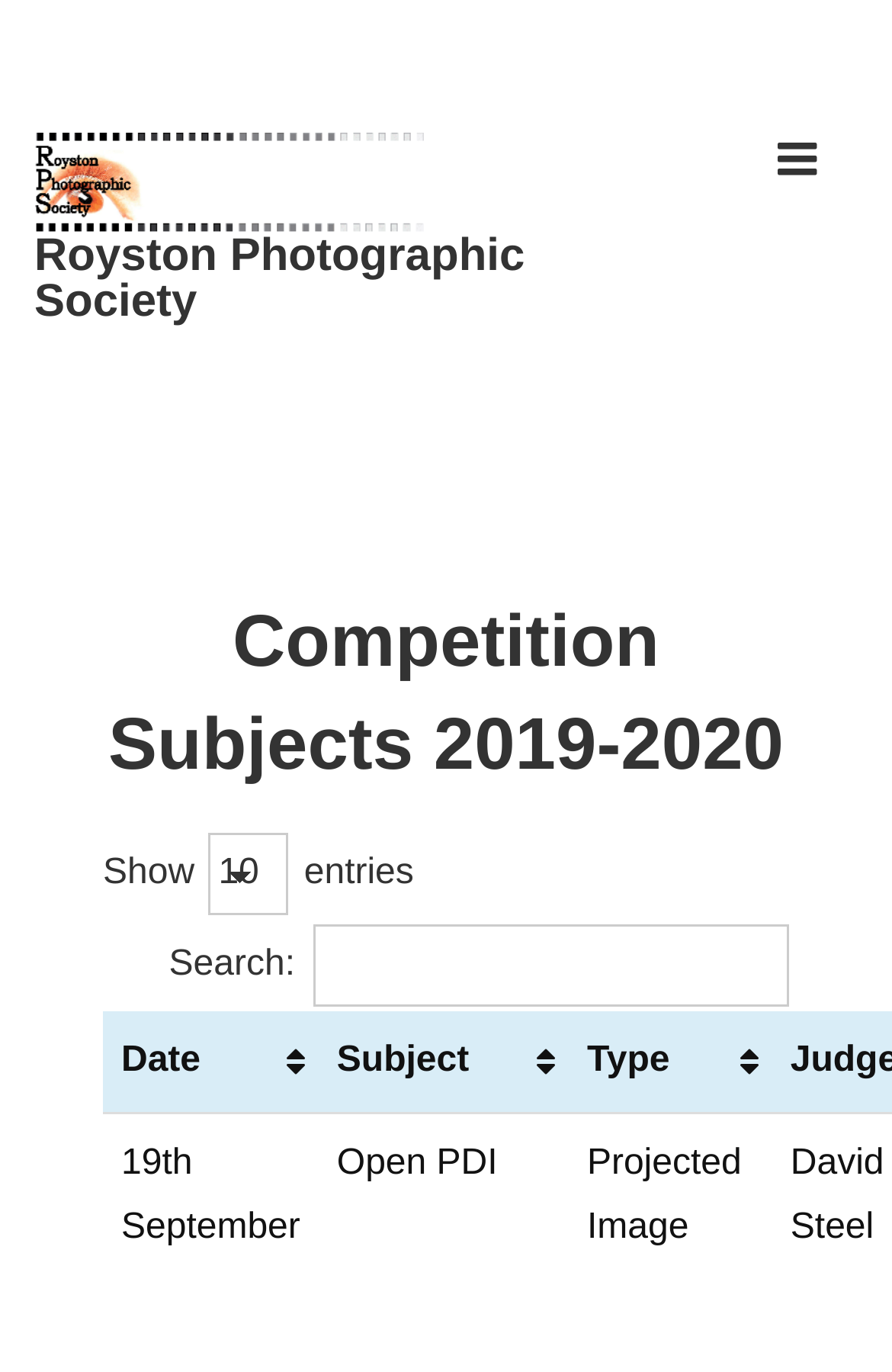Provide the bounding box coordinates of the HTML element described by the text: "parent_node: Search:". The coordinates should be in the format [left, top, right, bottom] with values between 0 and 1.

[0.351, 0.673, 0.885, 0.733]